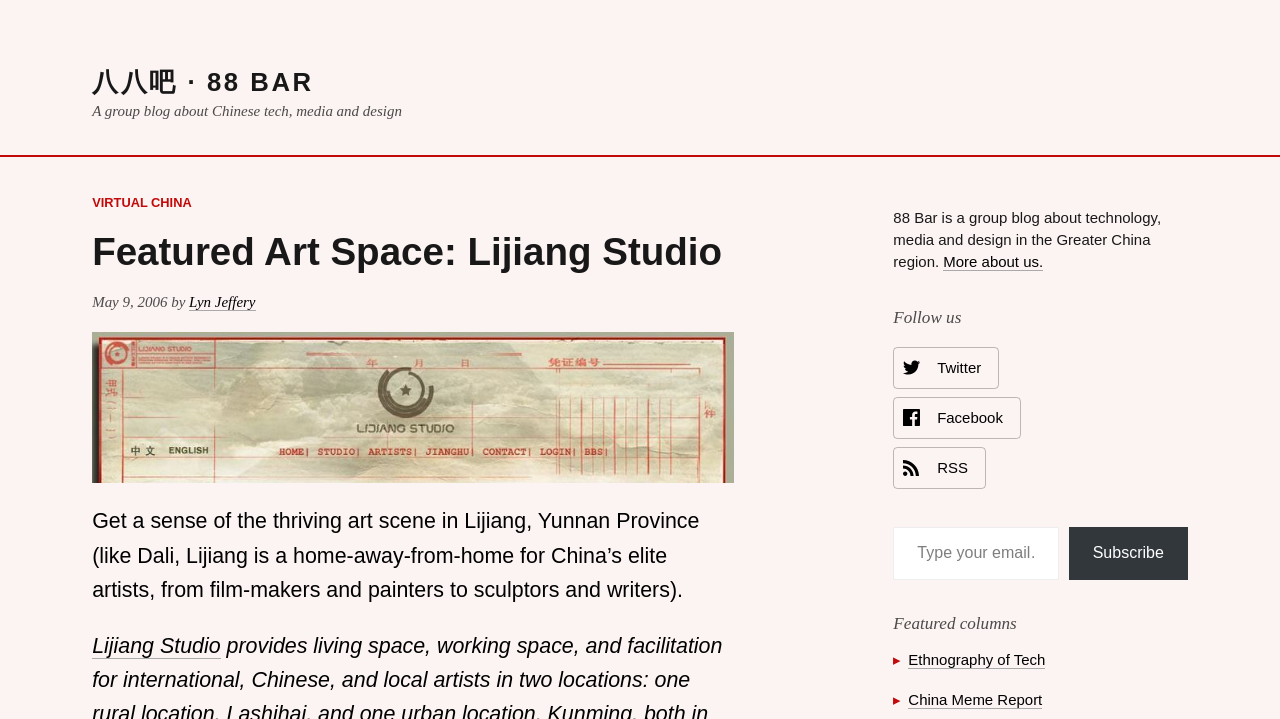Using the description "Facebook", predict the bounding box of the relevant HTML element.

[0.698, 0.552, 0.798, 0.61]